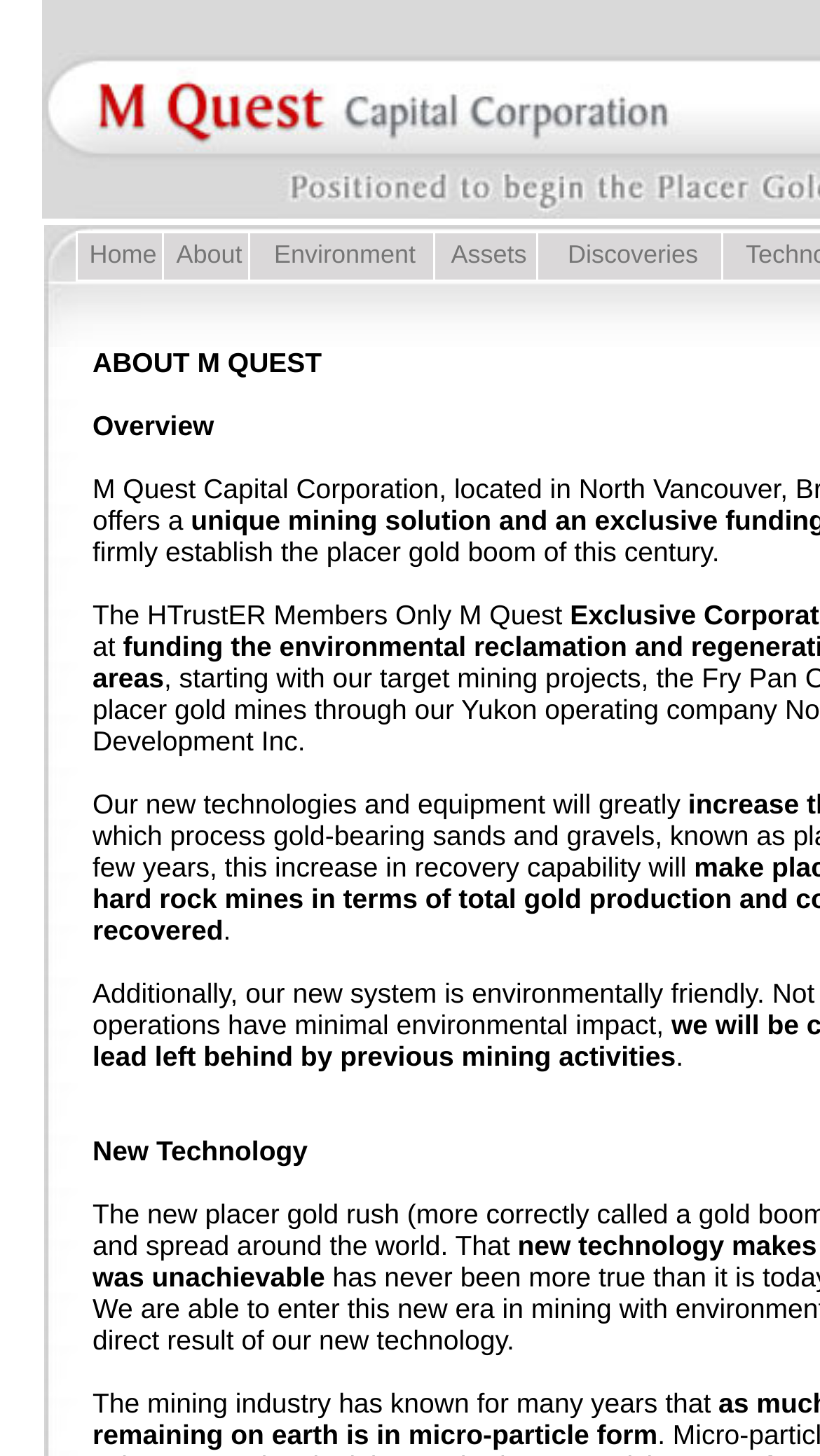How many images are on the top-left corner of the webpage?
Using the information from the image, answer the question thoroughly.

By analyzing the bounding box coordinates, I can see that there are two image elements with similar coordinates, [166] and [169], which suggests that they are located on the top-left corner of the webpage.